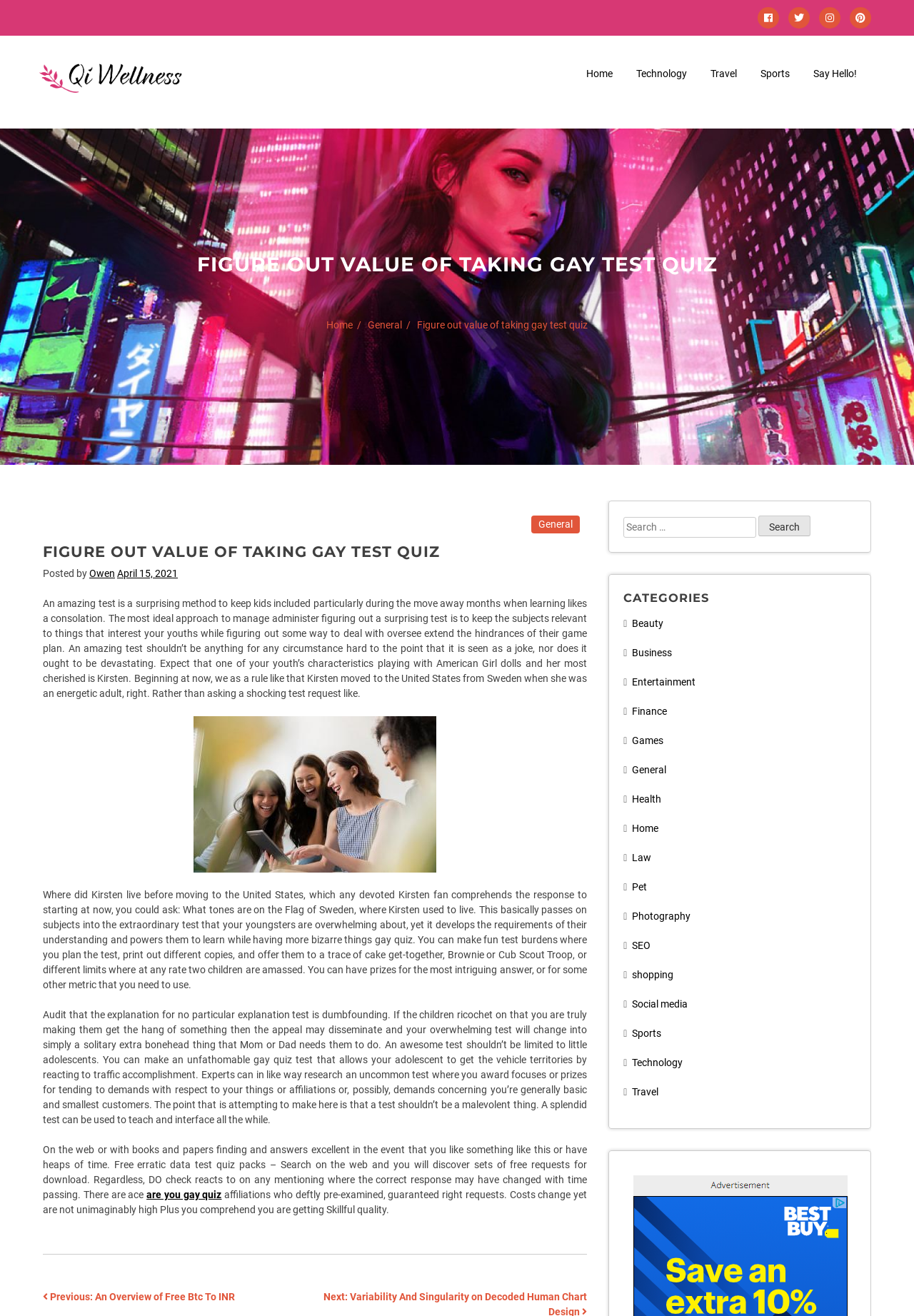Please identify the bounding box coordinates of the element's region that should be clicked to execute the following instruction: "Click on the 'Technology' category". The bounding box coordinates must be four float numbers between 0 and 1, i.e., [left, top, right, bottom].

[0.692, 0.803, 0.747, 0.812]